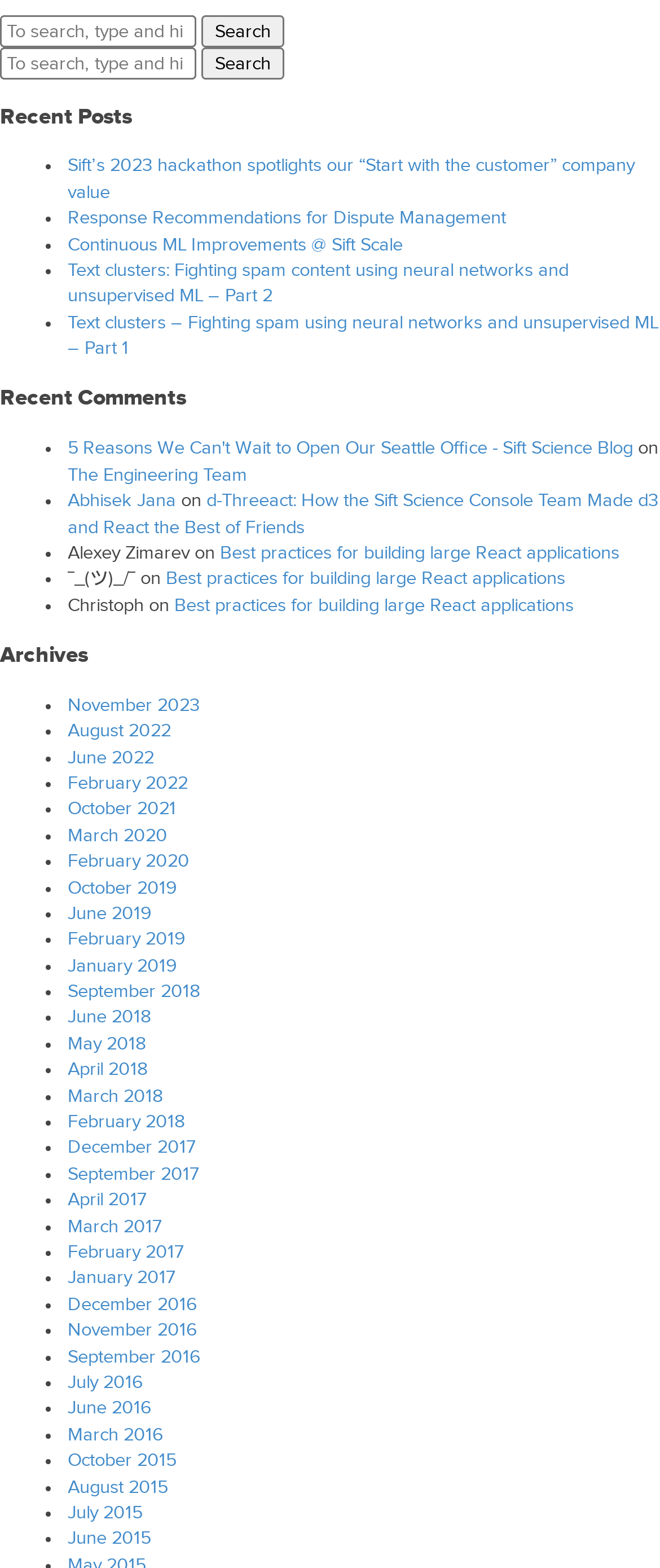Use a single word or phrase to answer the question: What is the earliest archive month listed?

December 2017